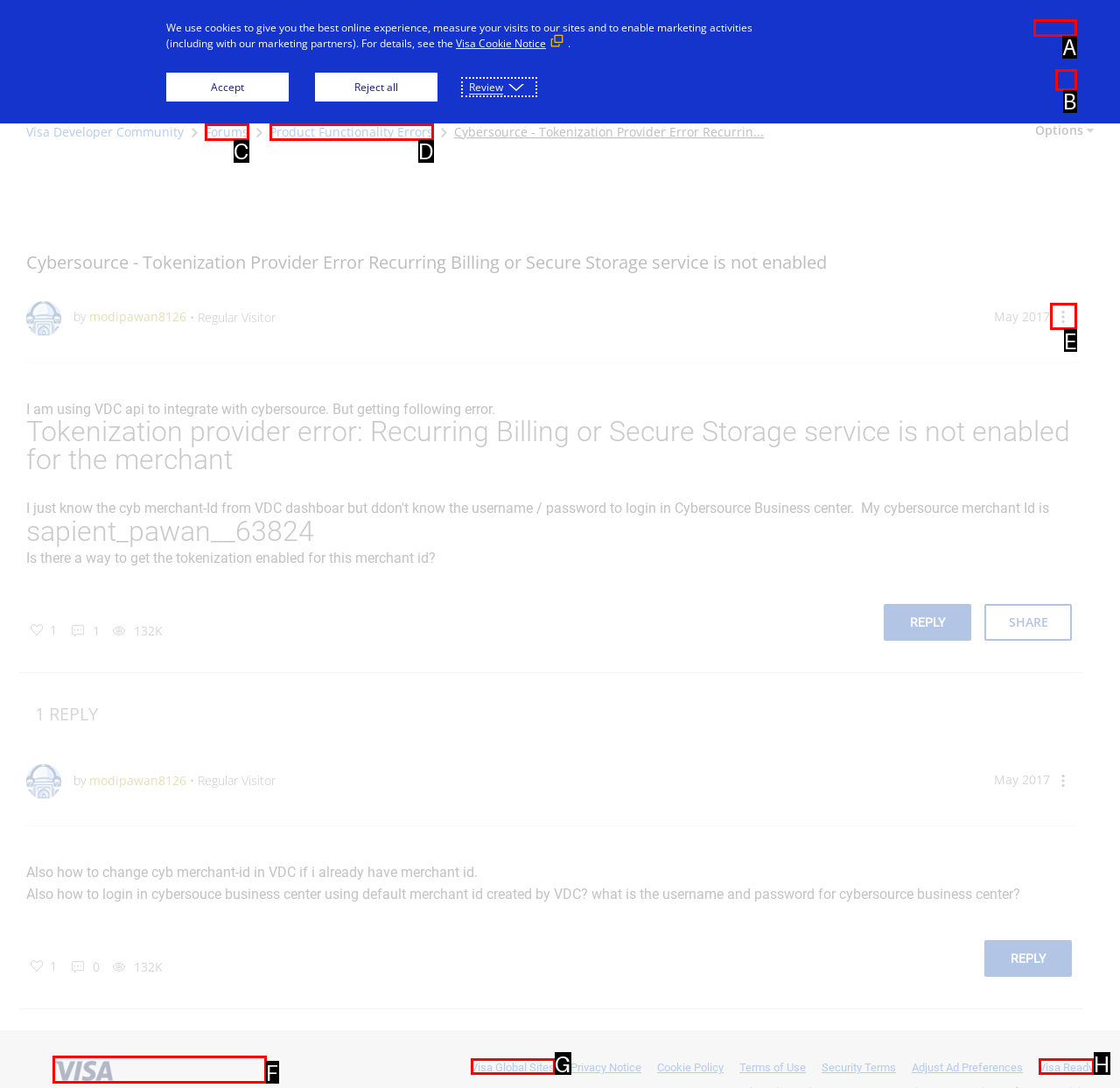Select the right option to accomplish this task: Click on the 'Sign In' button. Reply with the letter corresponding to the correct UI element.

A